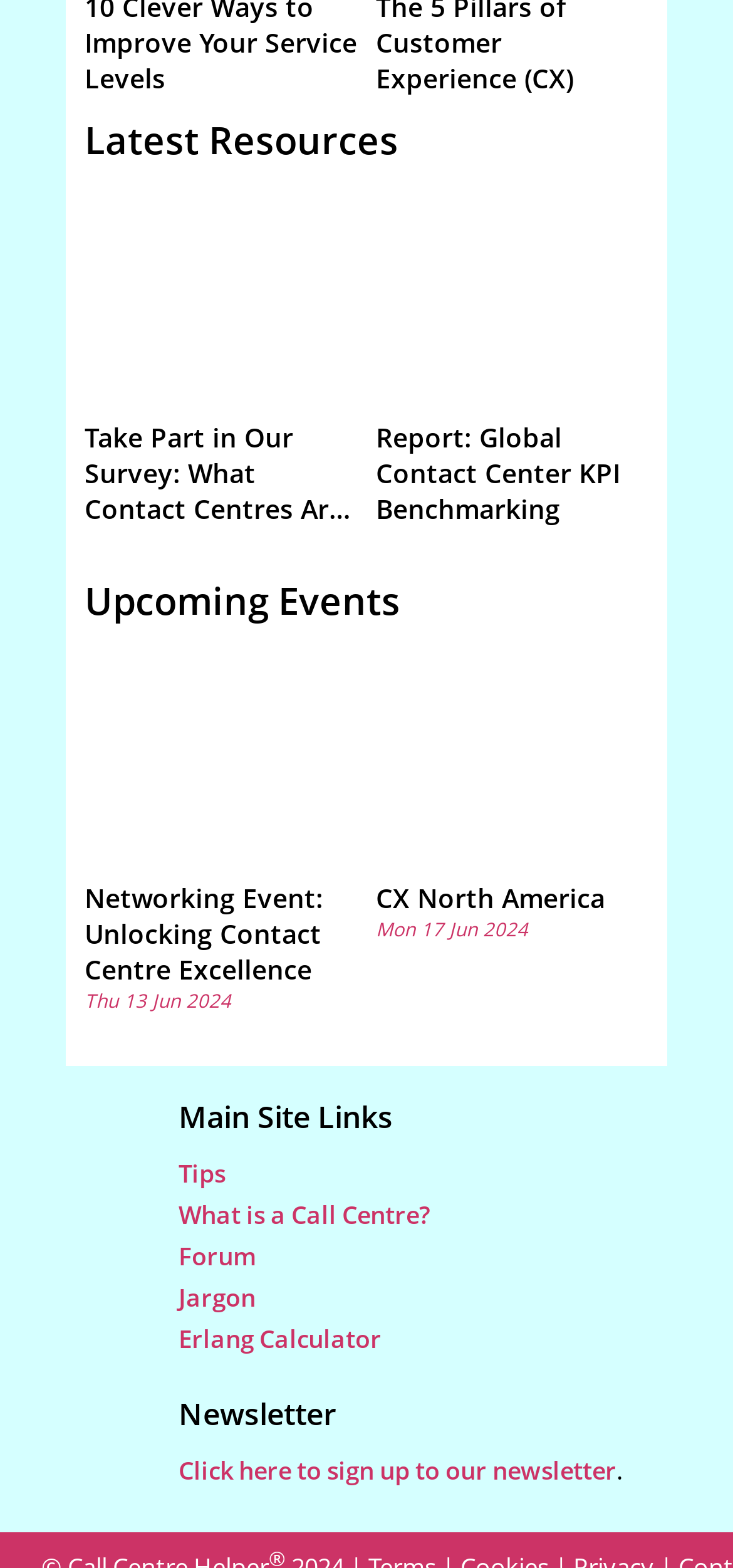Identify the bounding box coordinates for the UI element described as follows: "What is a Call Centre?". Ensure the coordinates are four float numbers between 0 and 1, formatted as [left, top, right, bottom].

[0.244, 0.764, 0.587, 0.786]